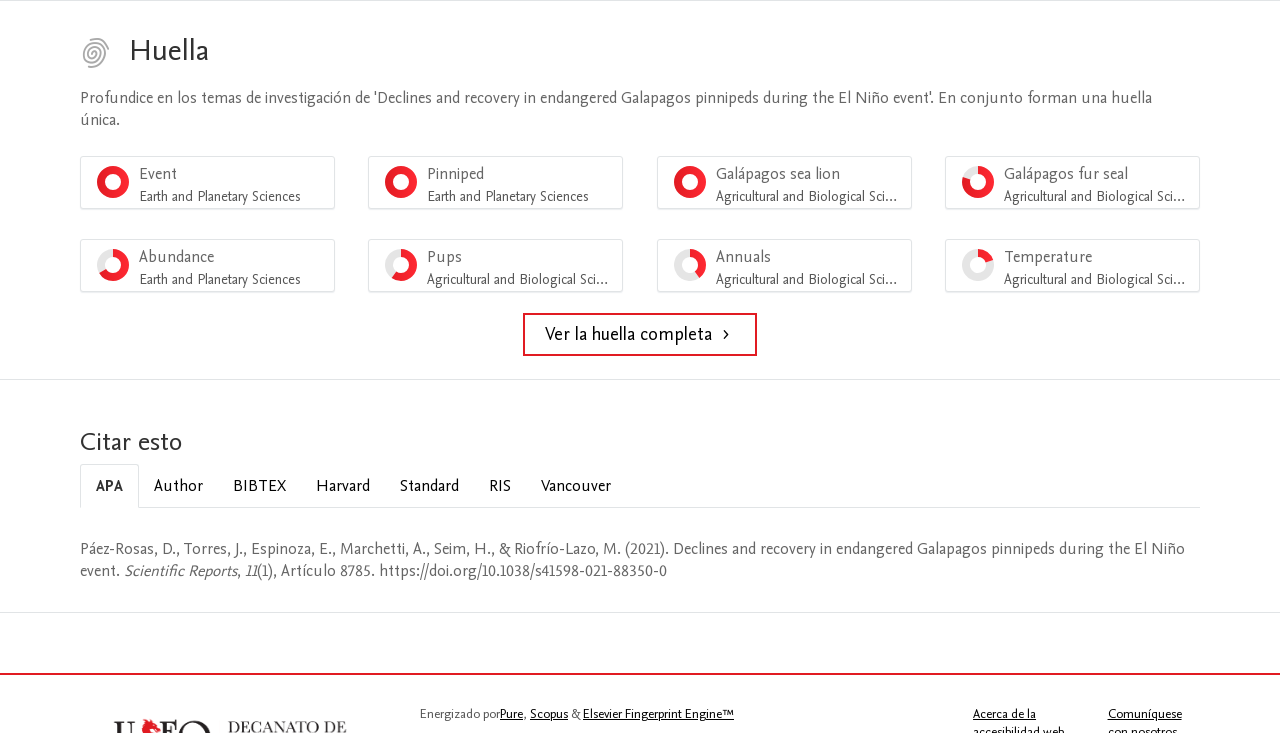What is the DOI of the article?
Look at the screenshot and respond with one word or a short phrase.

https://doi.org/10.1038/s41598-021-88350-0